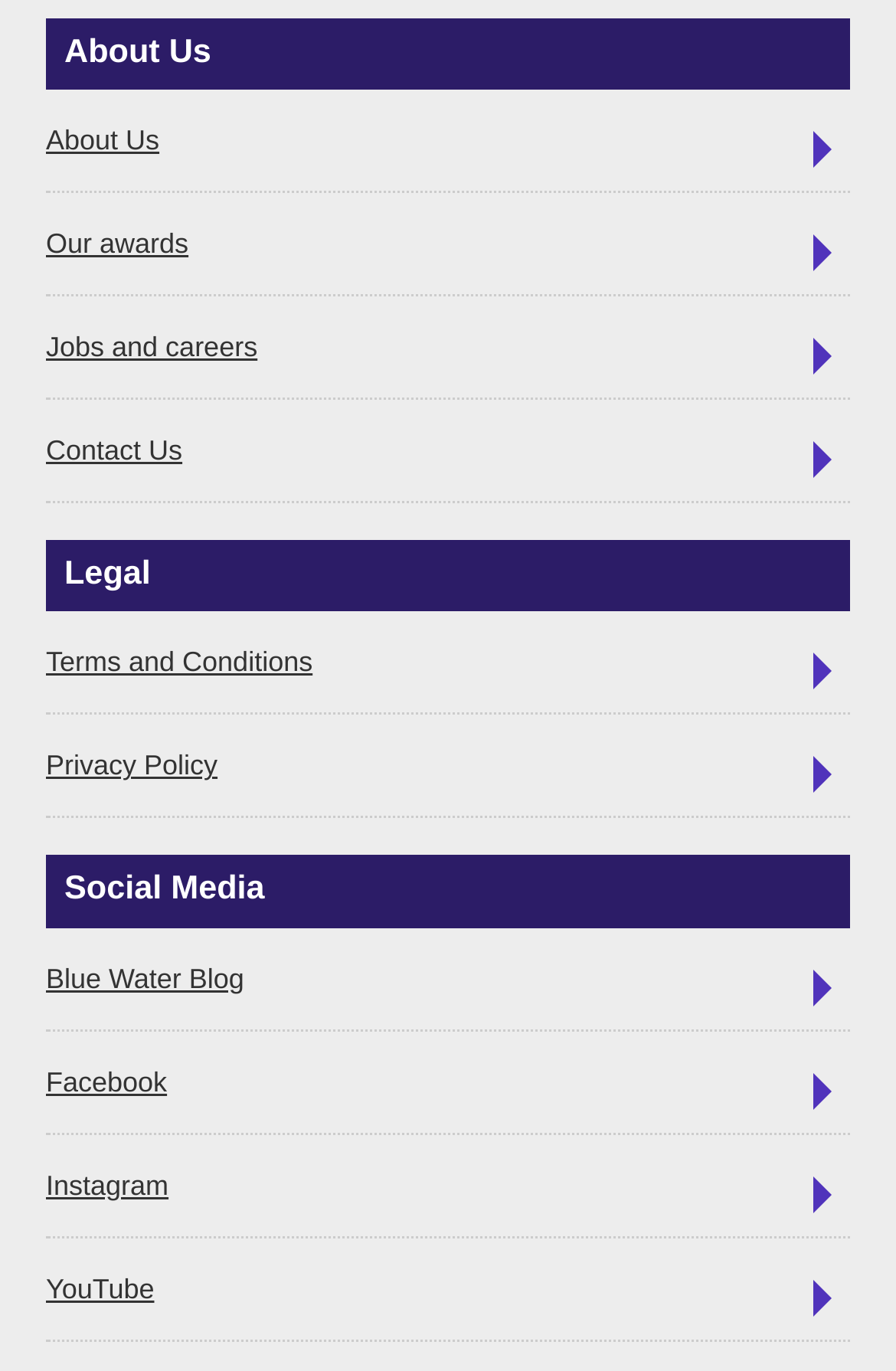Can you find the bounding box coordinates for the element to click on to achieve the instruction: "View Our awards"?

[0.051, 0.154, 0.949, 0.216]